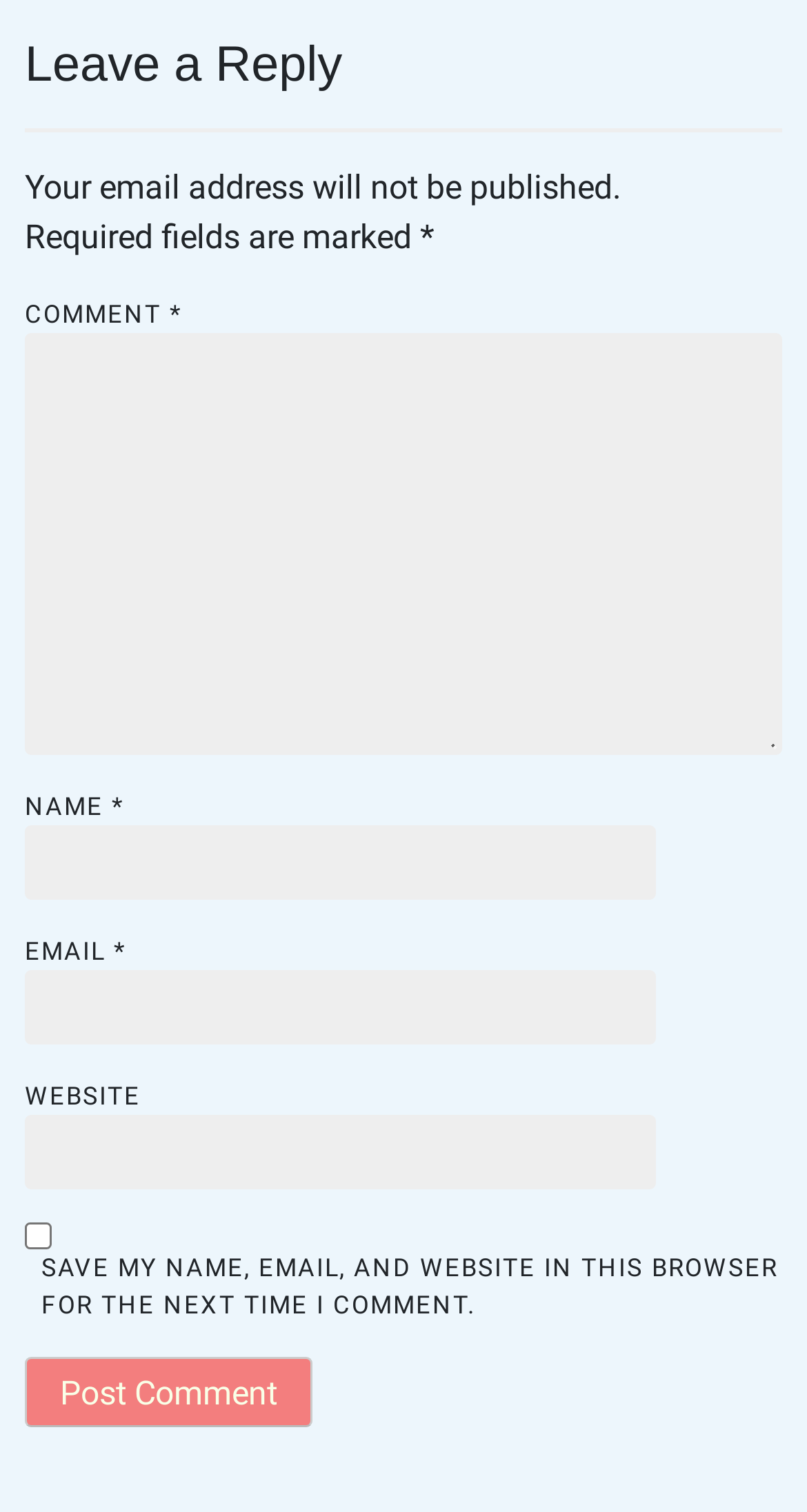What is the purpose of the checkbox?
Based on the screenshot, provide your answer in one word or phrase.

Save comment info